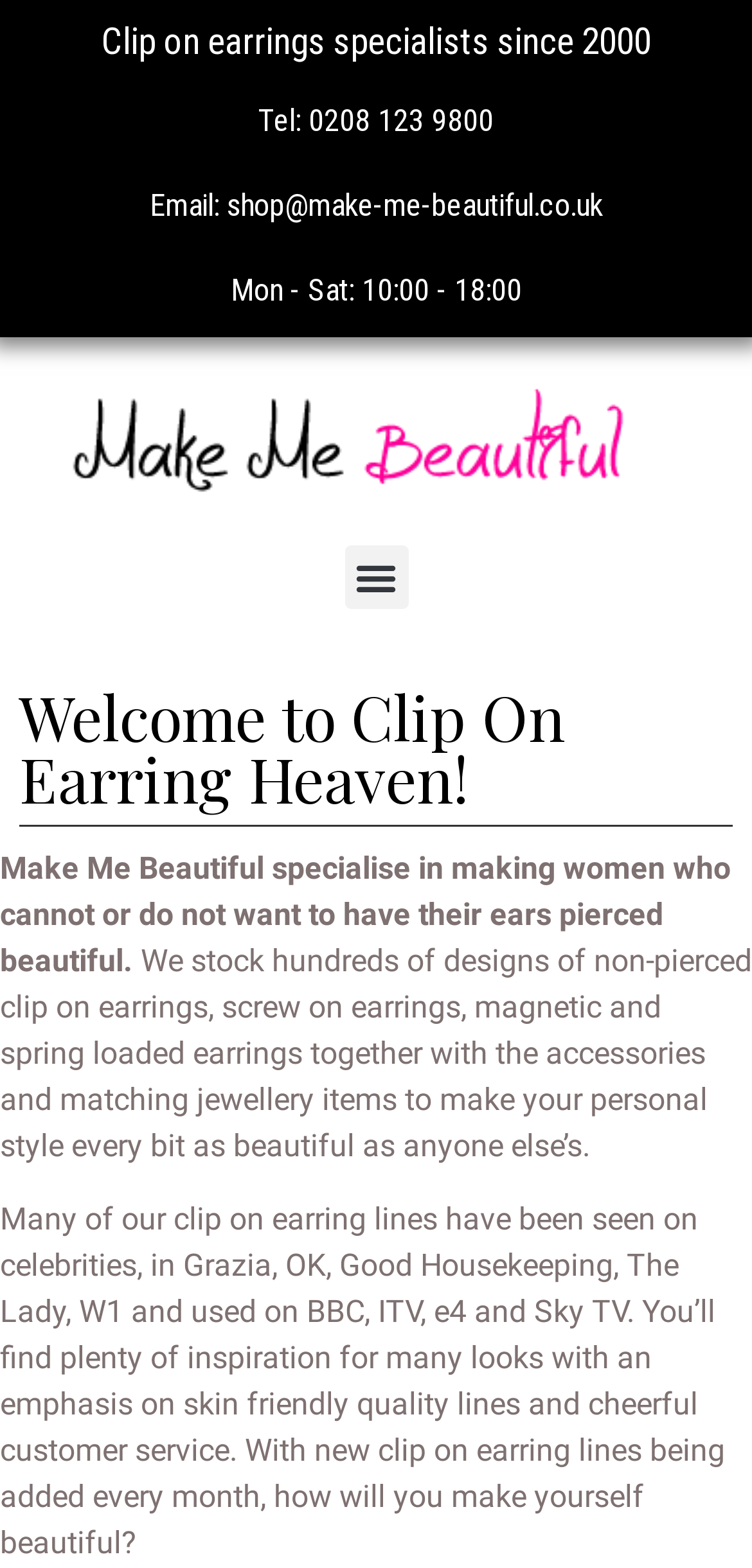What is the purpose of the website?
Answer the question with a detailed explanation, including all necessary information.

I inferred the purpose of the website by looking at the overall content and structure of the webpage, including the headings, text, and links, which all suggest that the website is an online store for clip on earrings and related products.